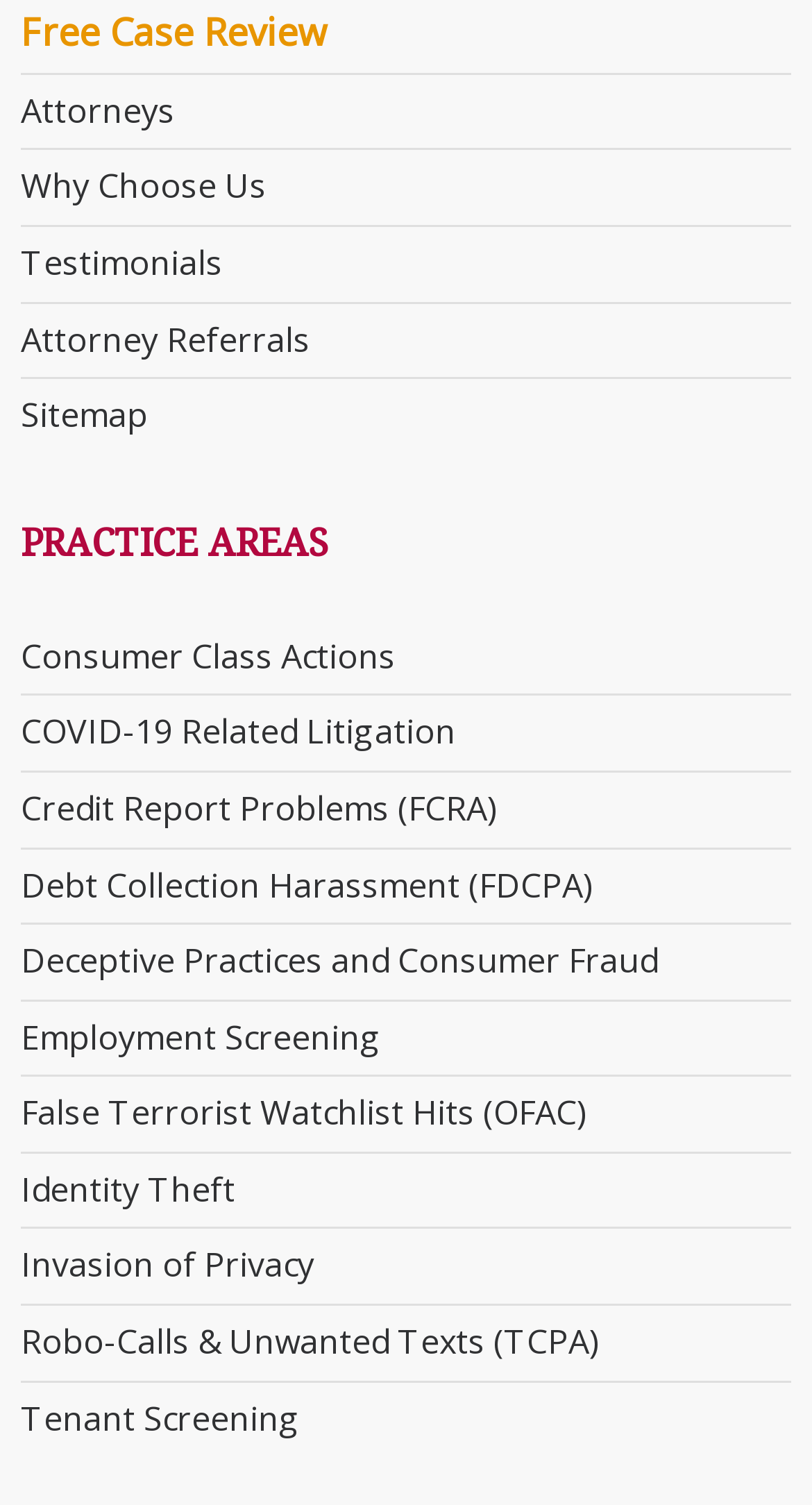Reply to the question with a brief word or phrase: How many links are in the top navigation menu?

6